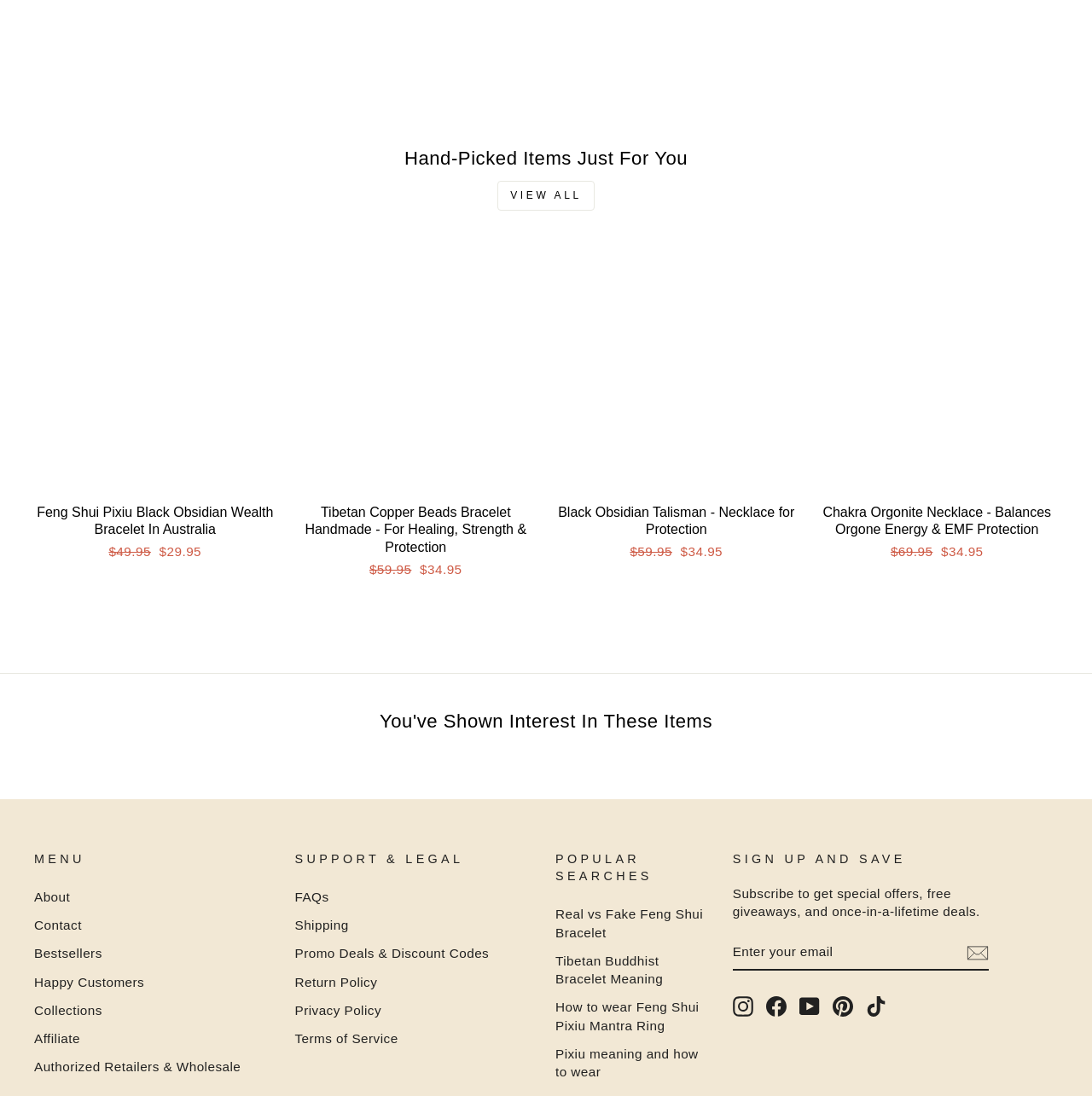Pinpoint the bounding box coordinates of the clickable area necessary to execute the following instruction: "Buy Feng Shui Pixiu Black Obsidian Wealth Bracelet". The coordinates should be given as four float numbers between 0 and 1, namely [left, top, right, bottom].

[0.031, 0.231, 0.253, 0.516]